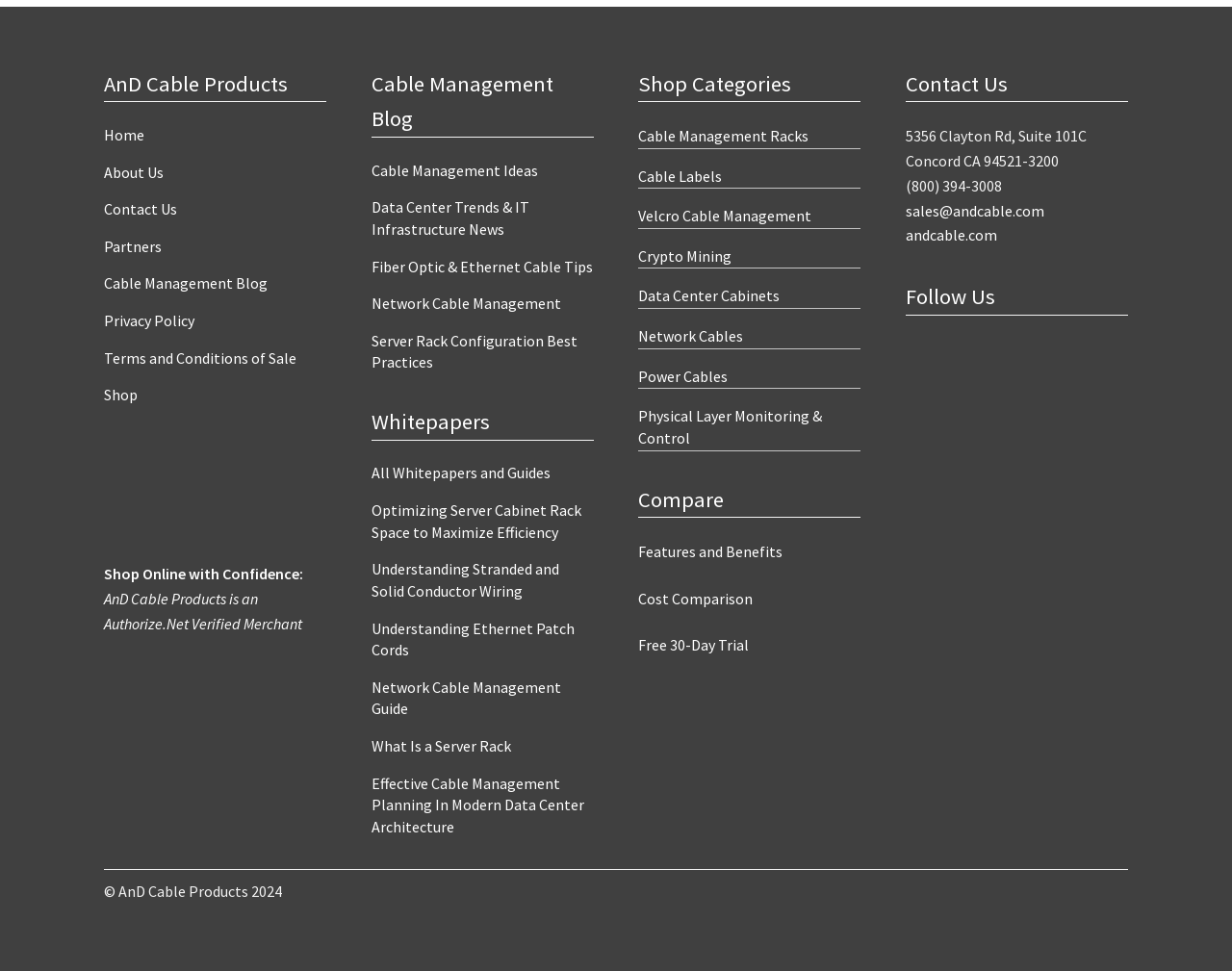Bounding box coordinates are specified in the format (top-left x, top-left y, bottom-right x, bottom-right y). All values are floating point numbers bounded between 0 and 1. Please provide the bounding box coordinate of the region this sentence describes: Network Cables

[0.518, 0.336, 0.603, 0.356]